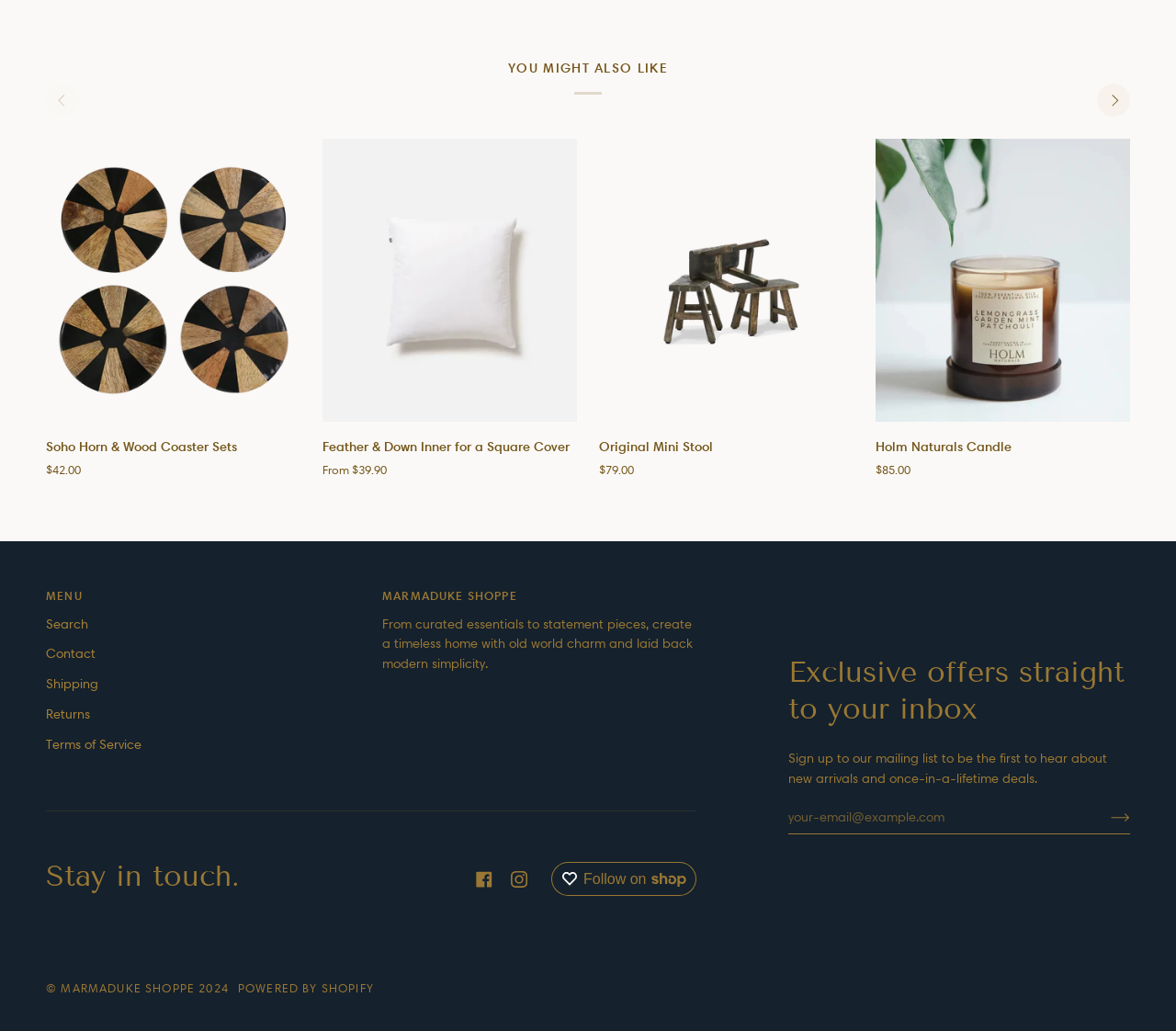Please provide a detailed answer to the question below based on the screenshot: 
How much does the Soho Horn & Wood Coaster Sets cost?

The price of the Soho Horn & Wood Coaster Sets can be found next to the product title. It is listed as '$42.00' in the section with the heading 'YOU MIGHT ALSO LIKE'.